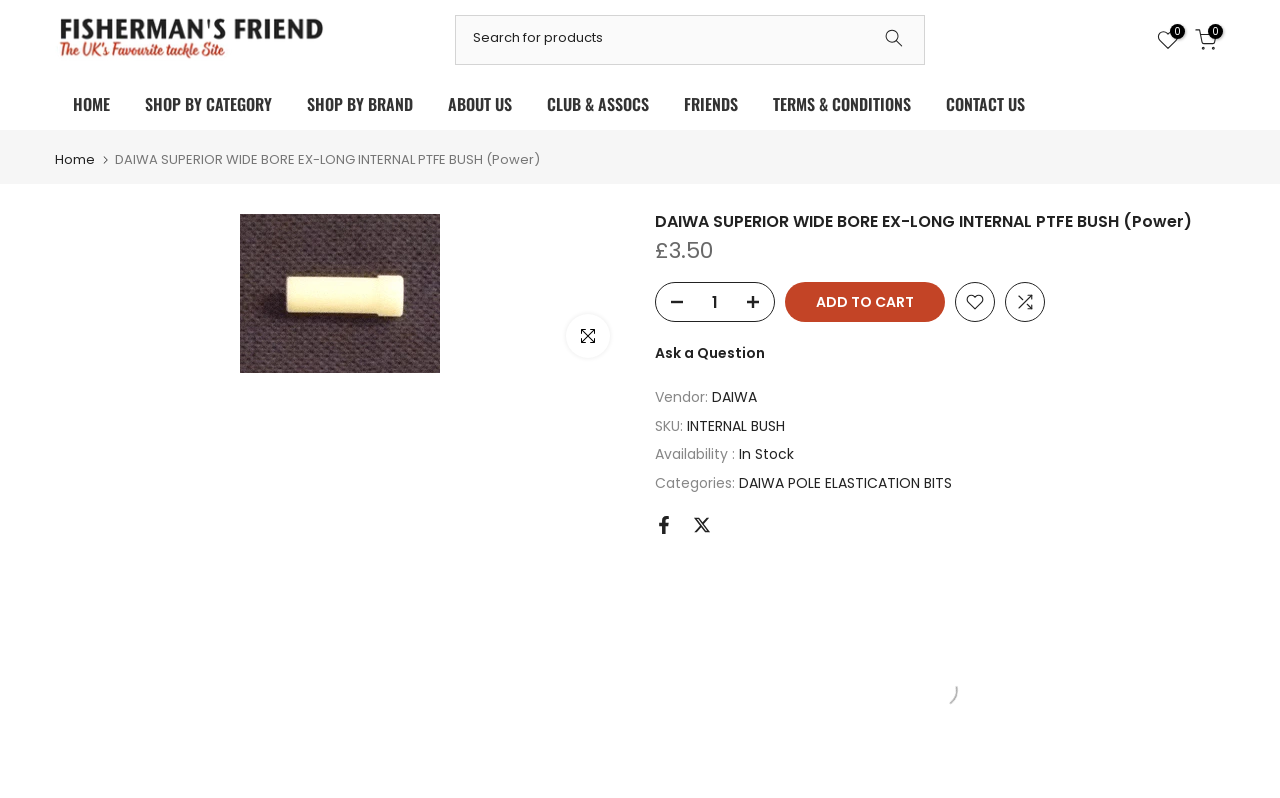Can you find the bounding box coordinates for the element that needs to be clicked to execute this instruction: "Add to cart"? The coordinates should be given as four float numbers between 0 and 1, i.e., [left, top, right, bottom].

[0.613, 0.353, 0.738, 0.404]